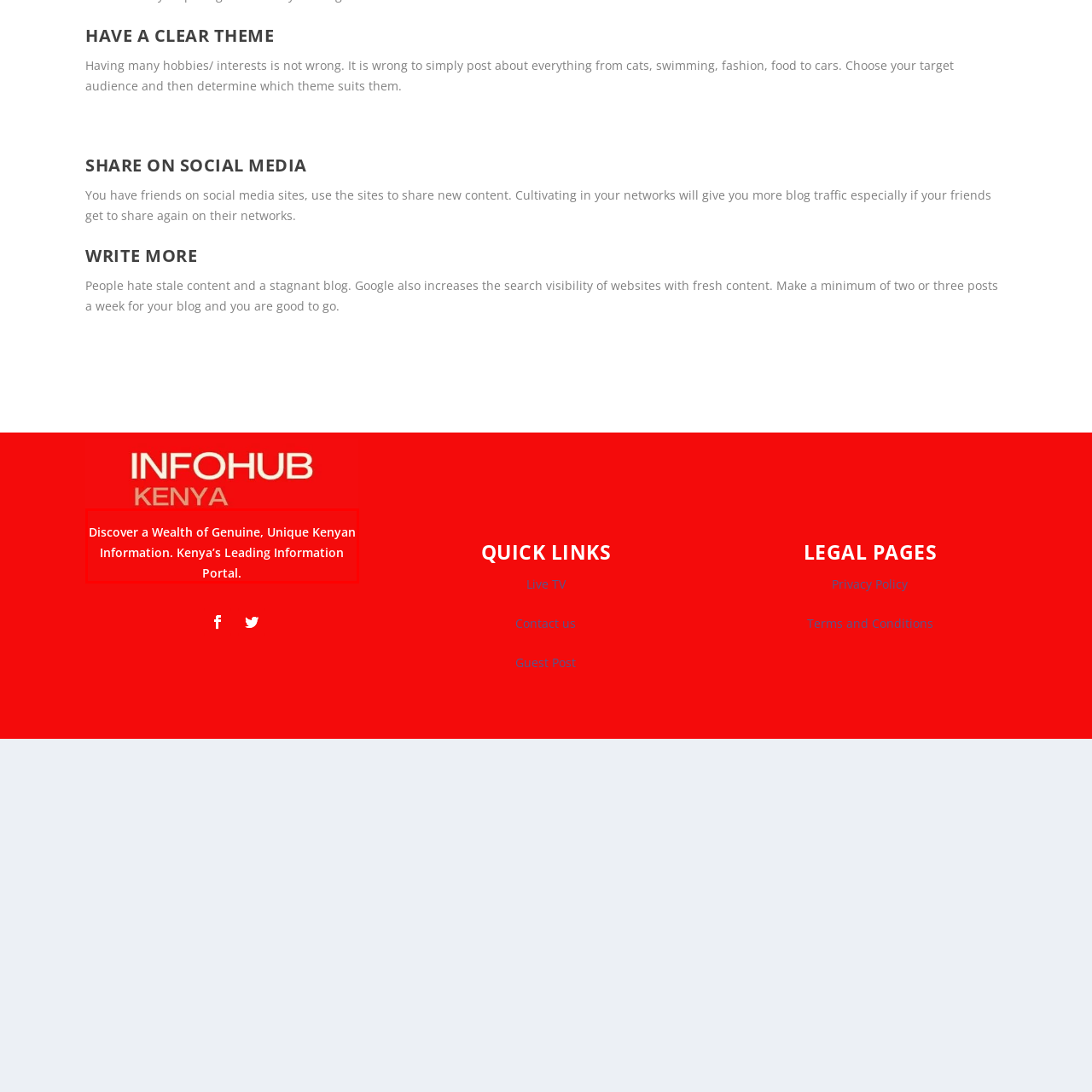What is the role of Infohub Kenya?
Look closely at the image inside the red bounding box and answer the question with as much detail as possible.

The text on the banner emphasizes Infohub Kenya's role as a trusted source of diverse knowledge and insights related to the country, providing a vast array of genuine and unique information about Kenya.